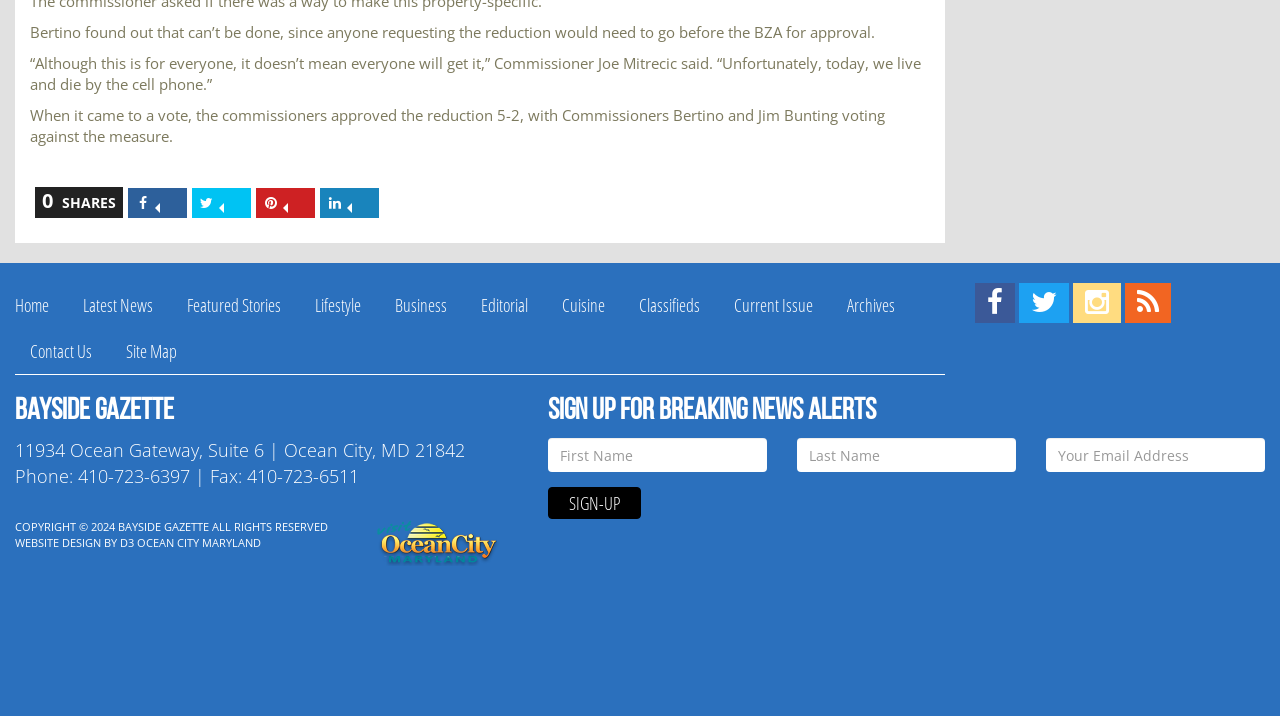What is the website design company of the newspaper?
Using the information from the image, provide a comprehensive answer to the question.

The website design company of the newspaper can be found at the bottom of the webpage, which reads 'WEBSITE DESIGN BY D3'.